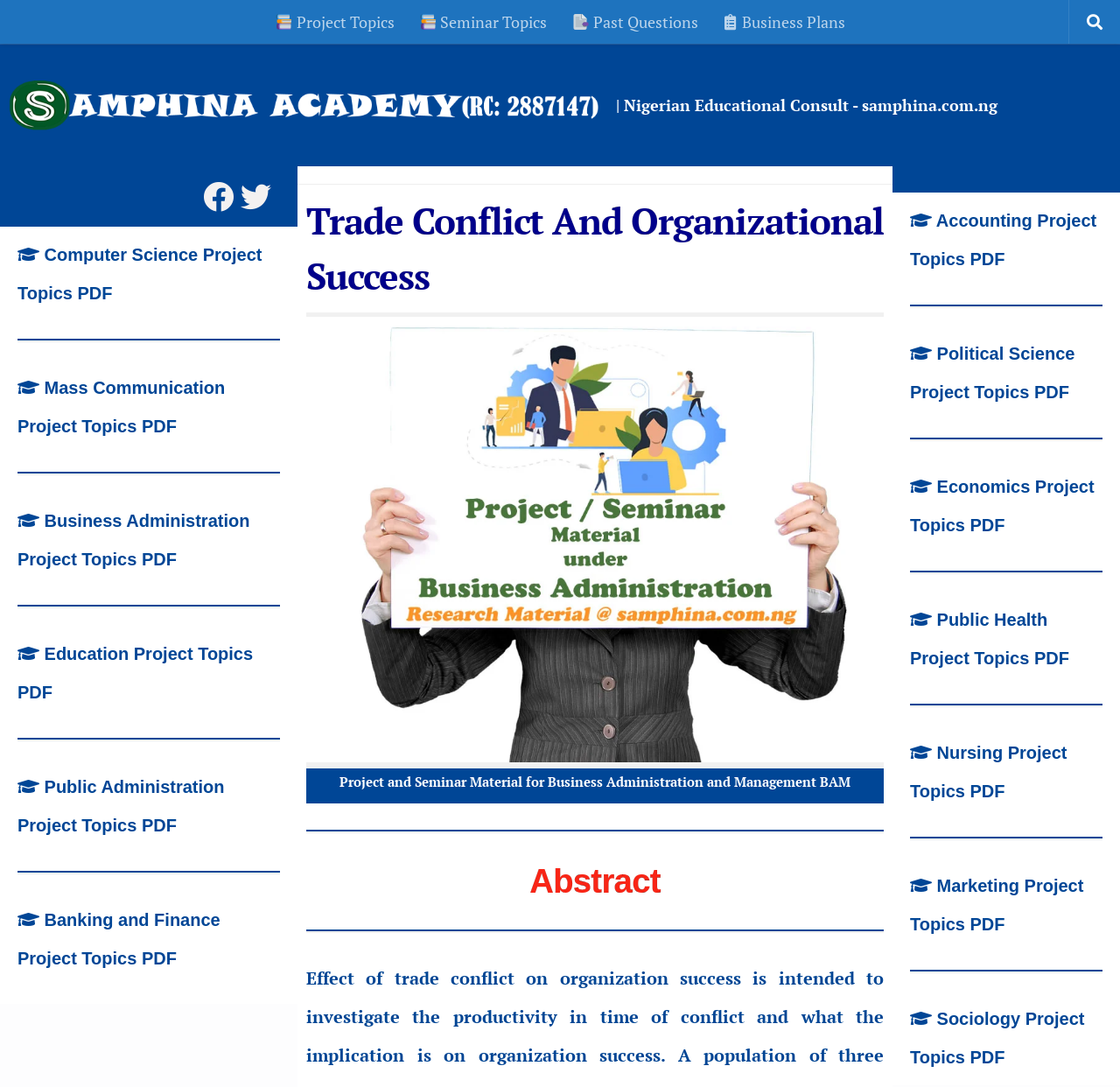Please indicate the bounding box coordinates of the element's region to be clicked to achieve the instruction: "Click on Seminar Topics". Provide the coordinates as four float numbers between 0 and 1, i.e., [left, top, right, bottom].

[0.363, 0.0, 0.499, 0.04]